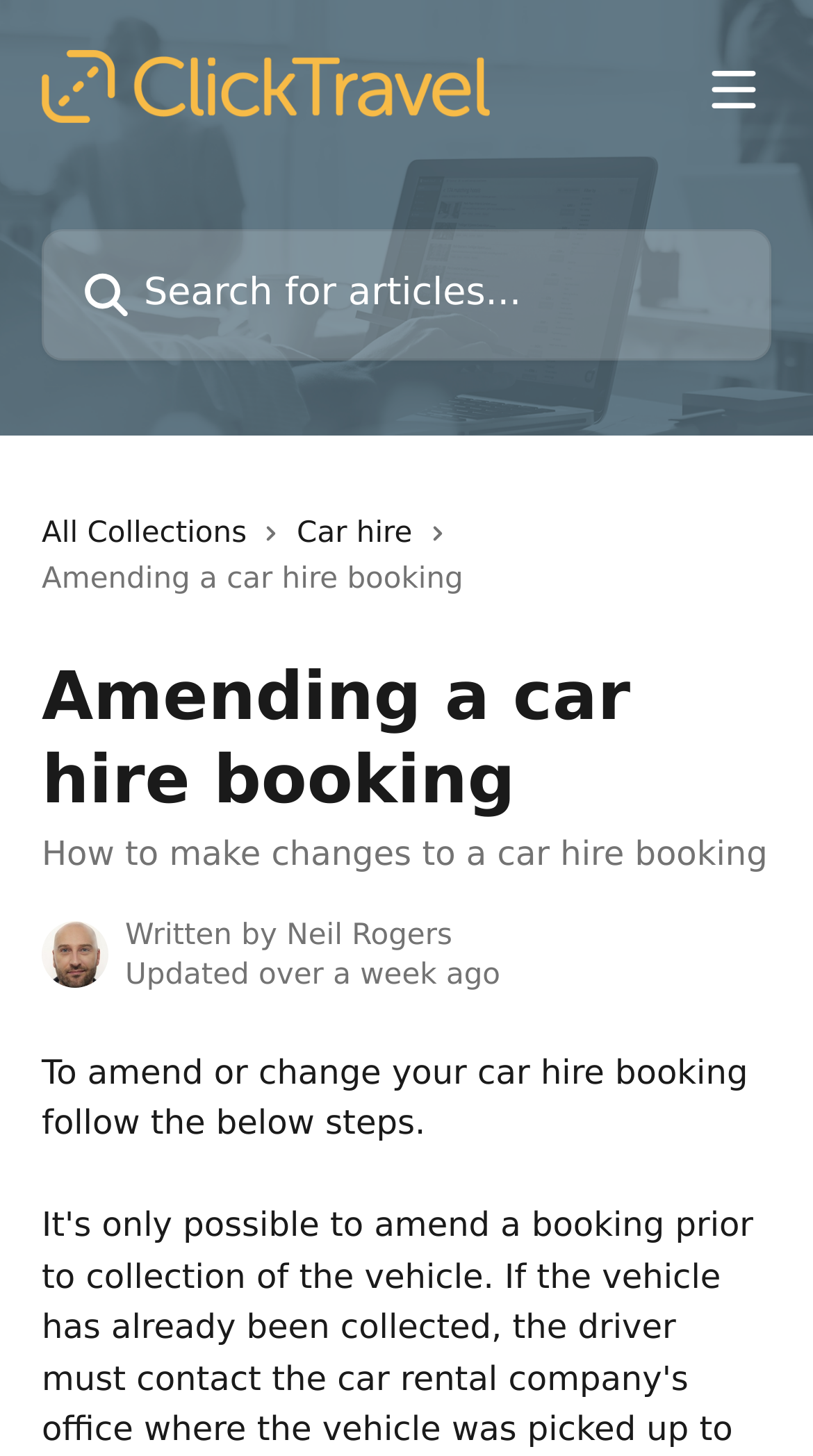Provide a brief response using a word or short phrase to this question:
What is the current status of the article?

Updated over a week ago